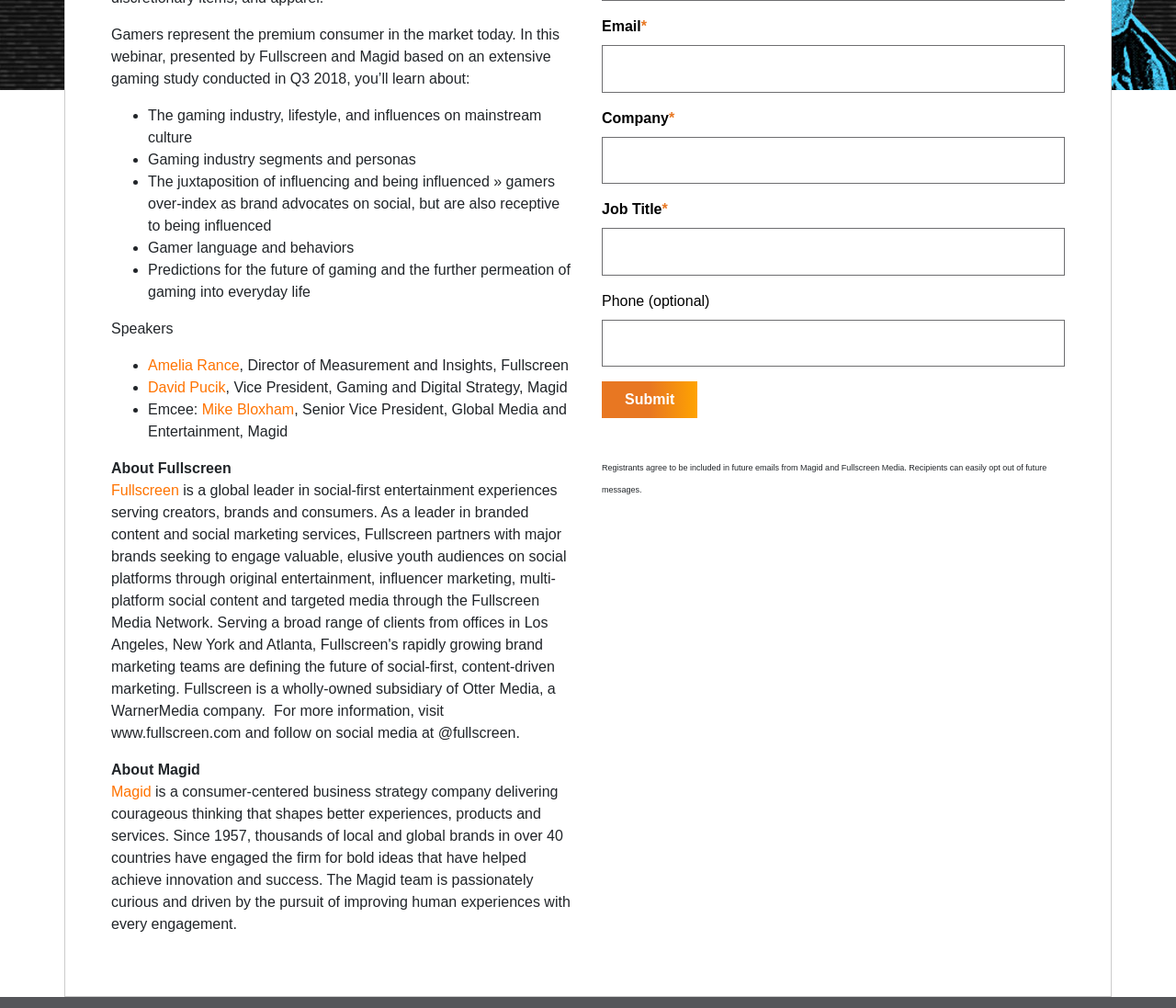Using the provided description Magid, find the bounding box coordinates for the UI element. Provide the coordinates in (top-left x, top-left y, bottom-right x, bottom-right y) format, ensuring all values are between 0 and 1.

[0.095, 0.778, 0.129, 0.793]